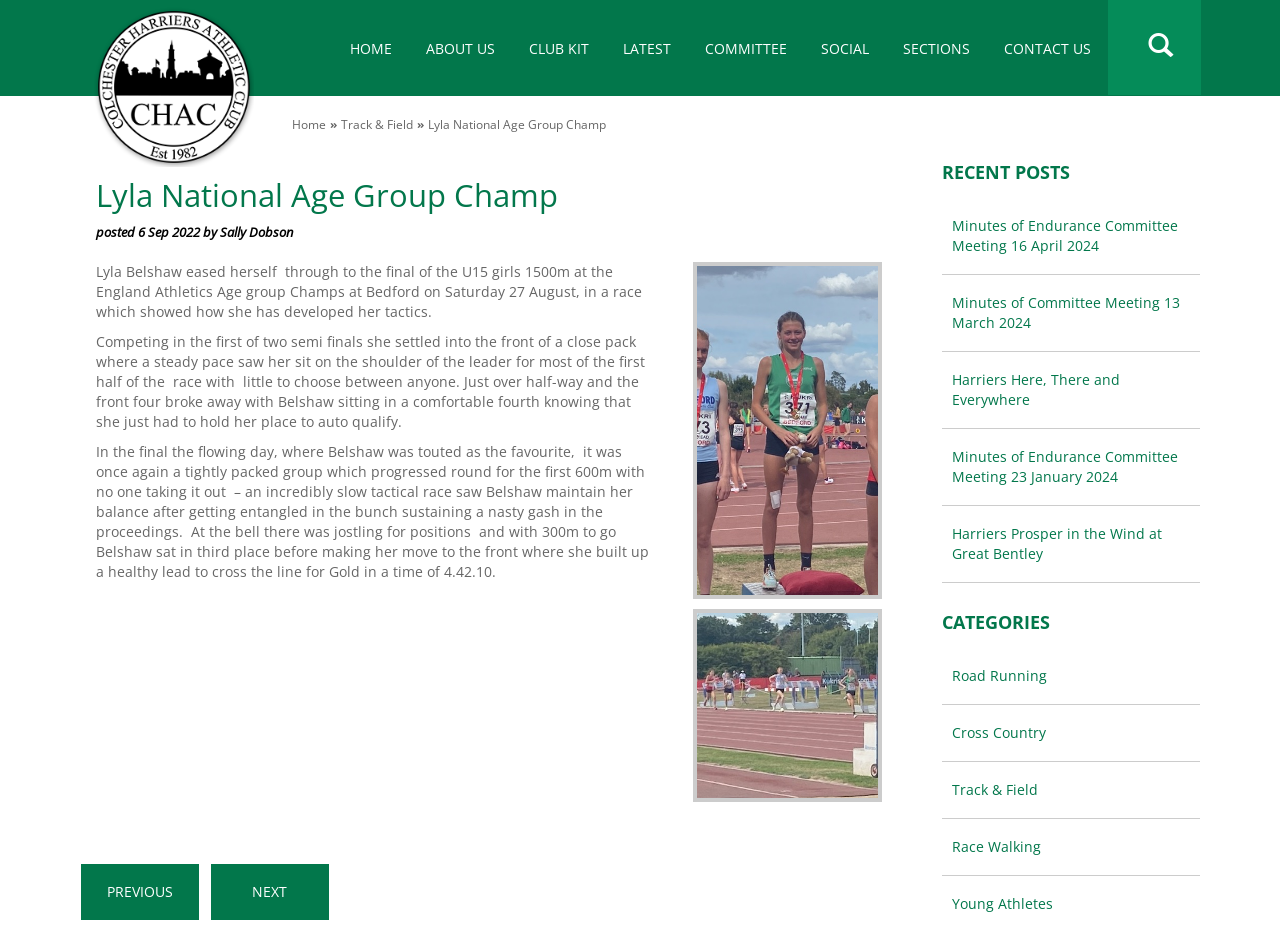What is the position of the link 'NEXT' on the webpage?
From the screenshot, supply a one-word or short-phrase answer.

Bottom left